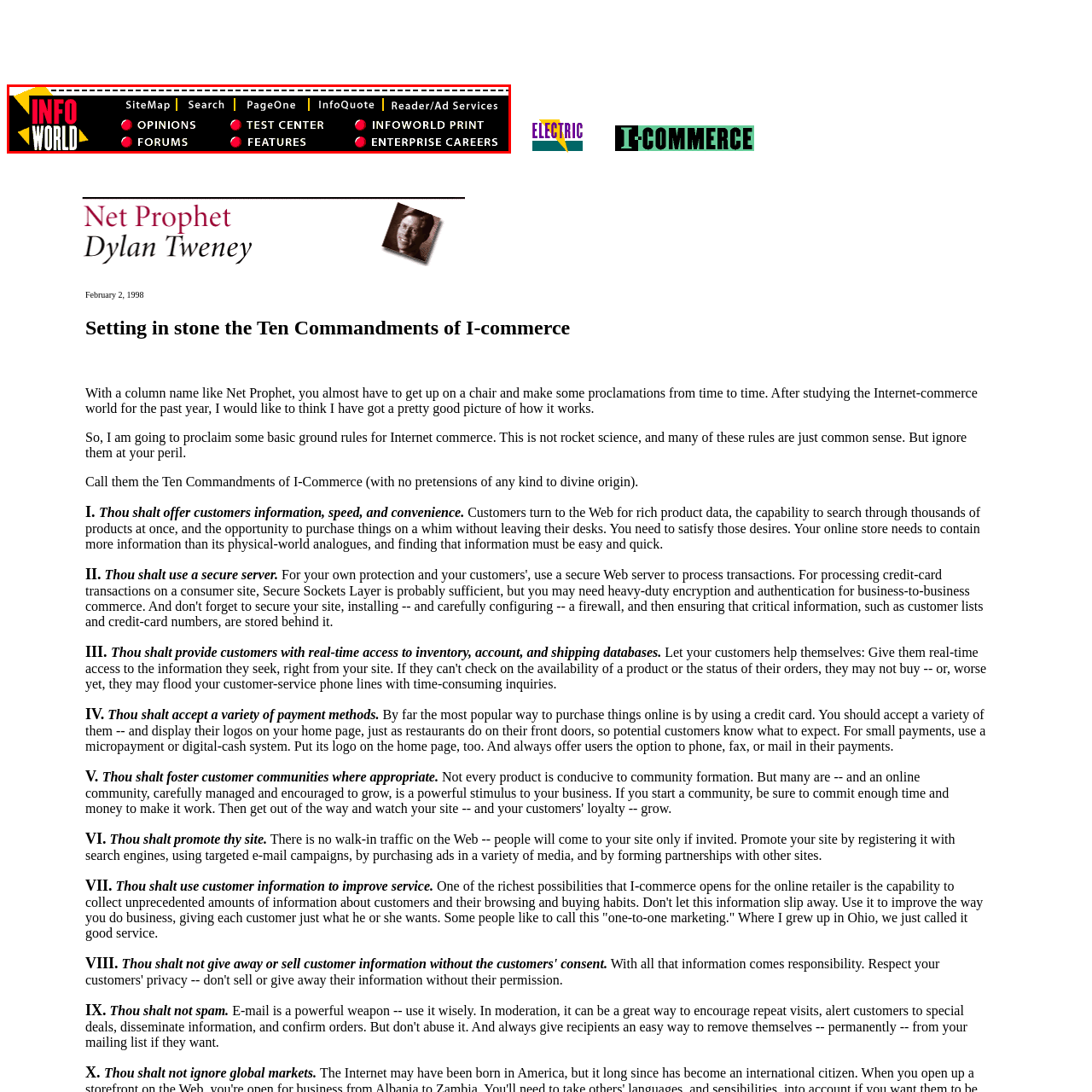Refer to the image within the red box and answer the question concisely with a single word or phrase: What is the purpose of the 'TEST CENTER' section?

Provide quick access to tech-related content